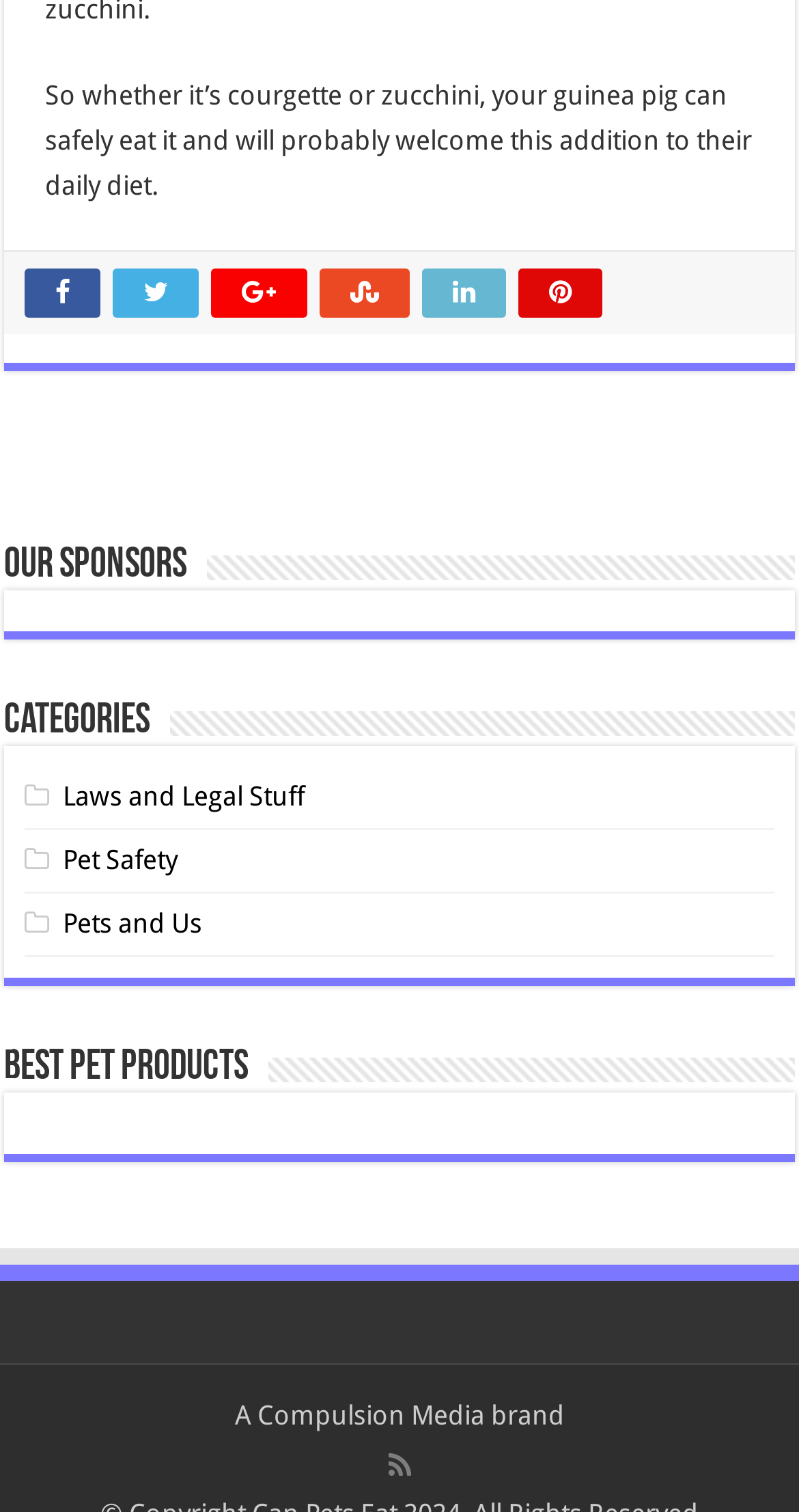What is the name of the brand?
Provide an in-depth and detailed answer to the question.

The text 'A Compulsion Media brand' is located at the bottom of the page, indicating that it is the name of the brand or company behind the website.